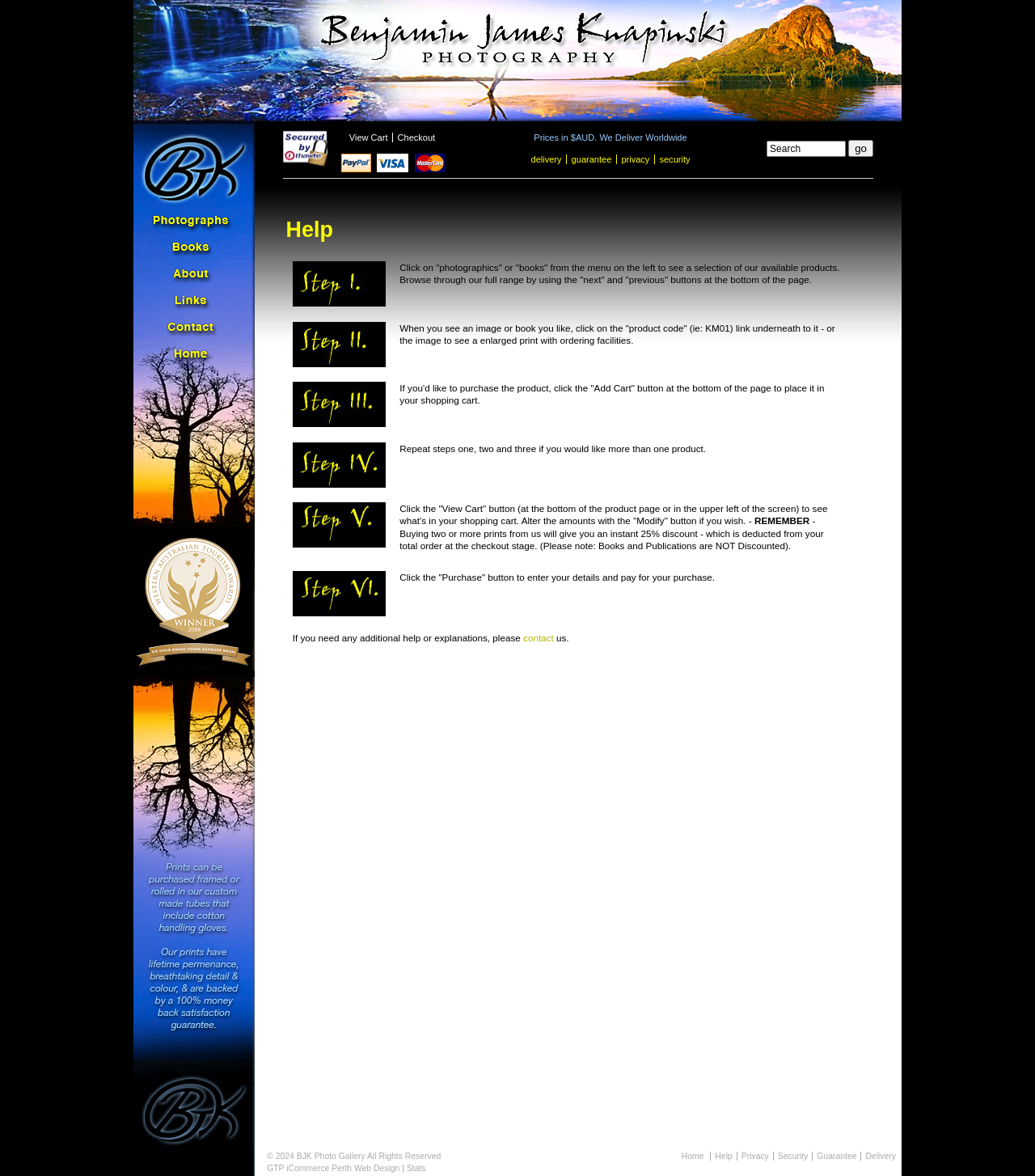Please give a short response to the question using one word or a phrase:
What is the purpose of the 'View Cart' button?

To see what's in your shopping cart